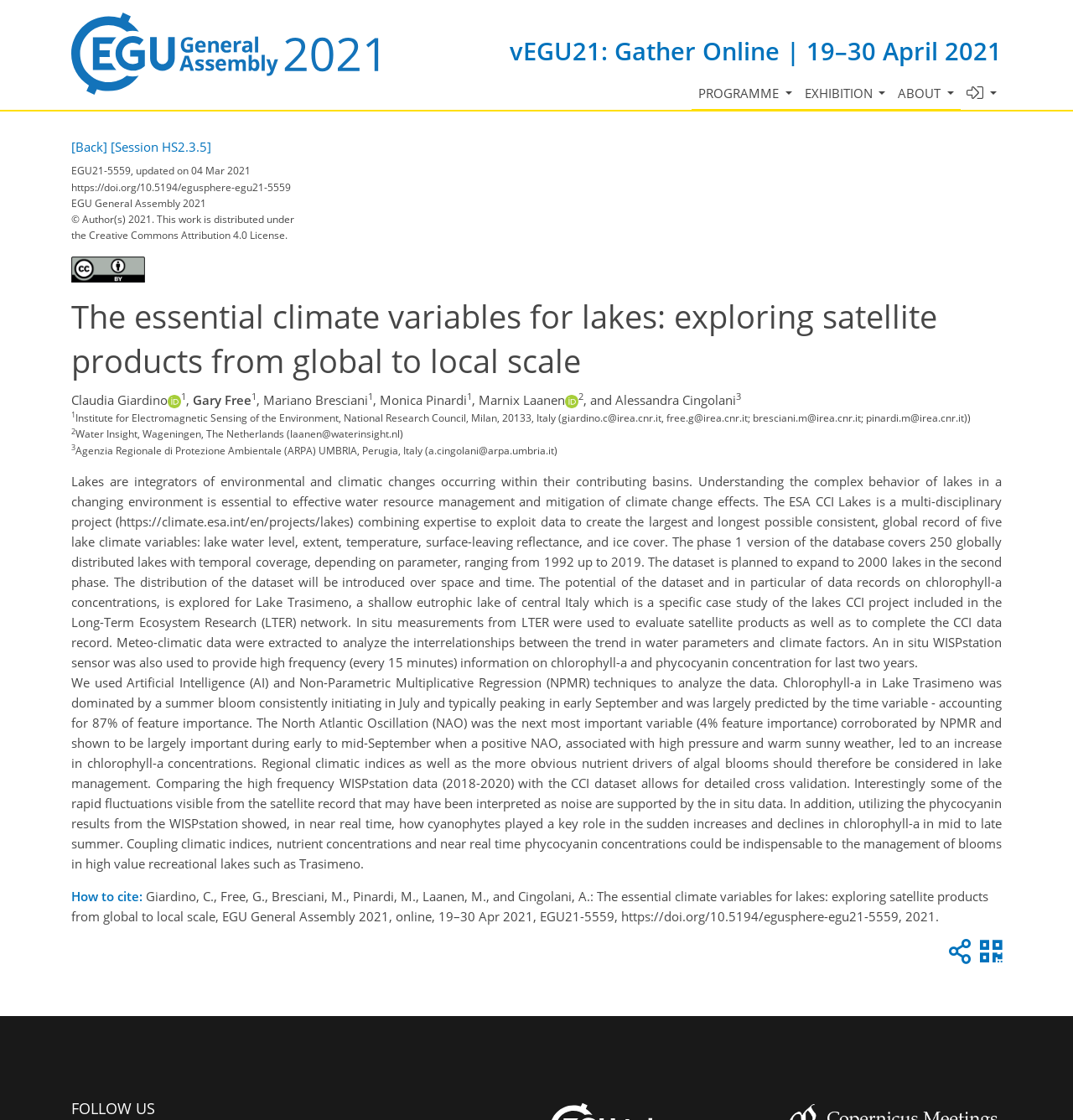How many authors are listed?
Carefully analyze the image and provide a thorough answer to the question.

I counted the number of authors listed in the webpage, and there are 6 authors: Claudia Giardino, Gary Free, Mariano Bresciani, Monica Pinardi, Marnix Laanen, and Alessandra Cingolani.